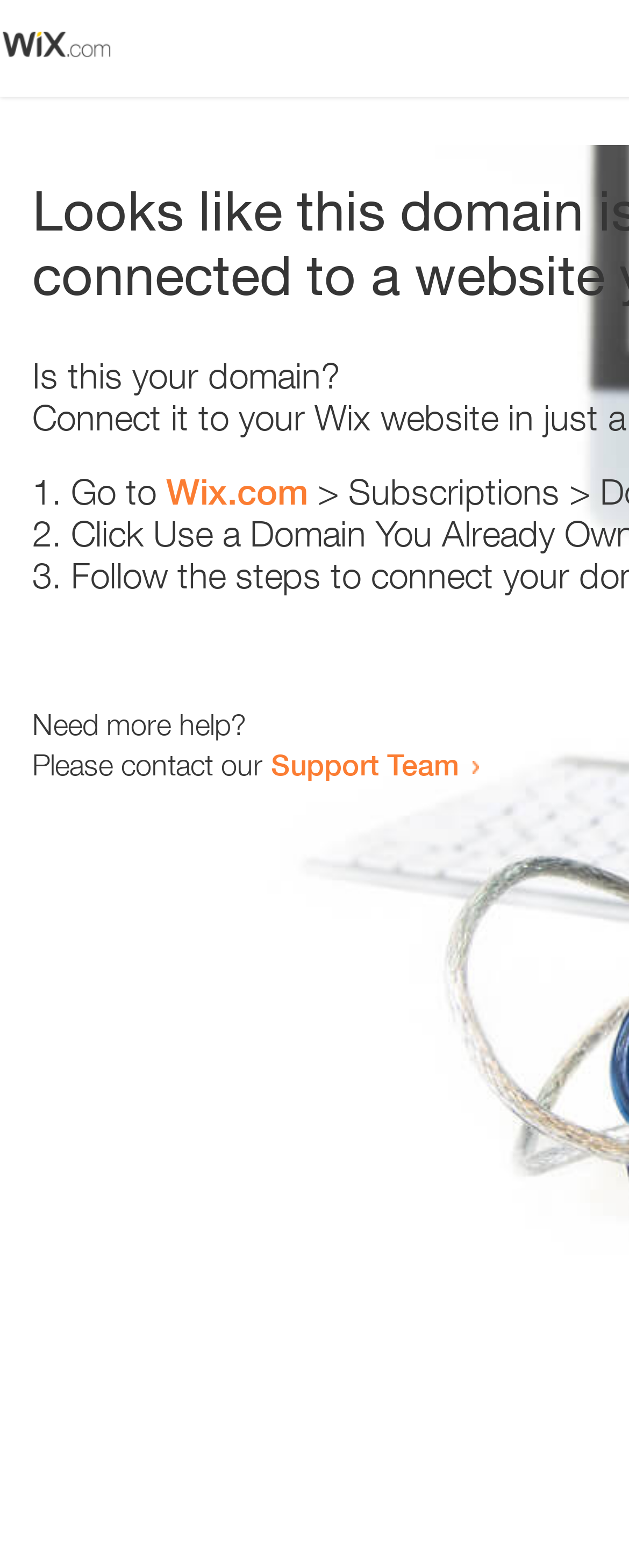Provide an in-depth caption for the elements present on the webpage.

The webpage appears to be an error page, with a small image at the top left corner. Below the image, there is a question "Is this your domain?" in a prominent position. 

To the right of the question, there is a numbered list with three items. The first item starts with "1." and suggests going to "Wix.com". The second item starts with "2." and the third item starts with "3.", but their contents are not specified. 

Below the list, there is a section that offers help, with the text "Need more help?" followed by a sentence "Please contact our" and a link to the "Support Team".